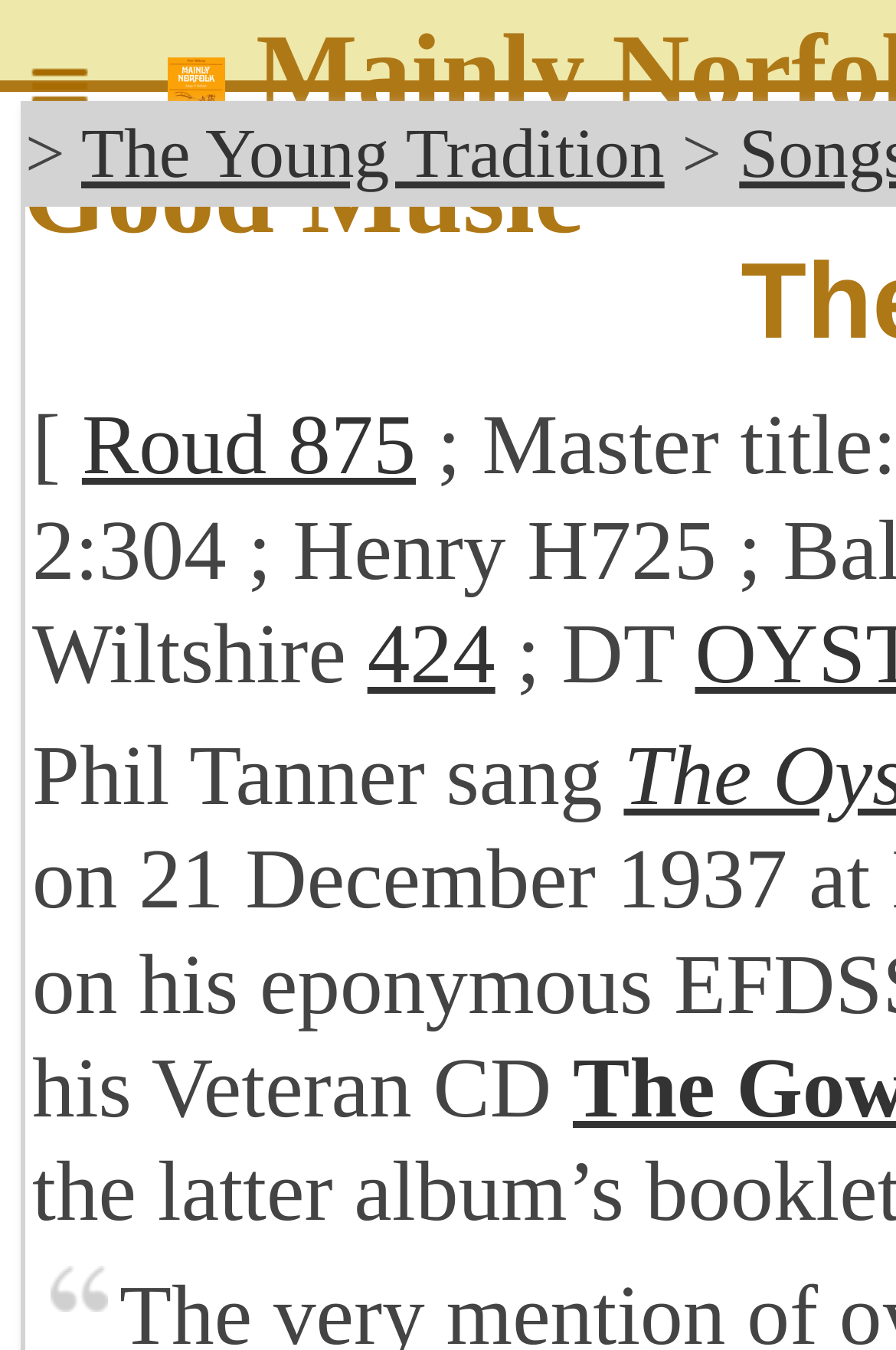What is the name of the person mentioned in the text?
Answer the question with a single word or phrase, referring to the image.

Phil Tanner